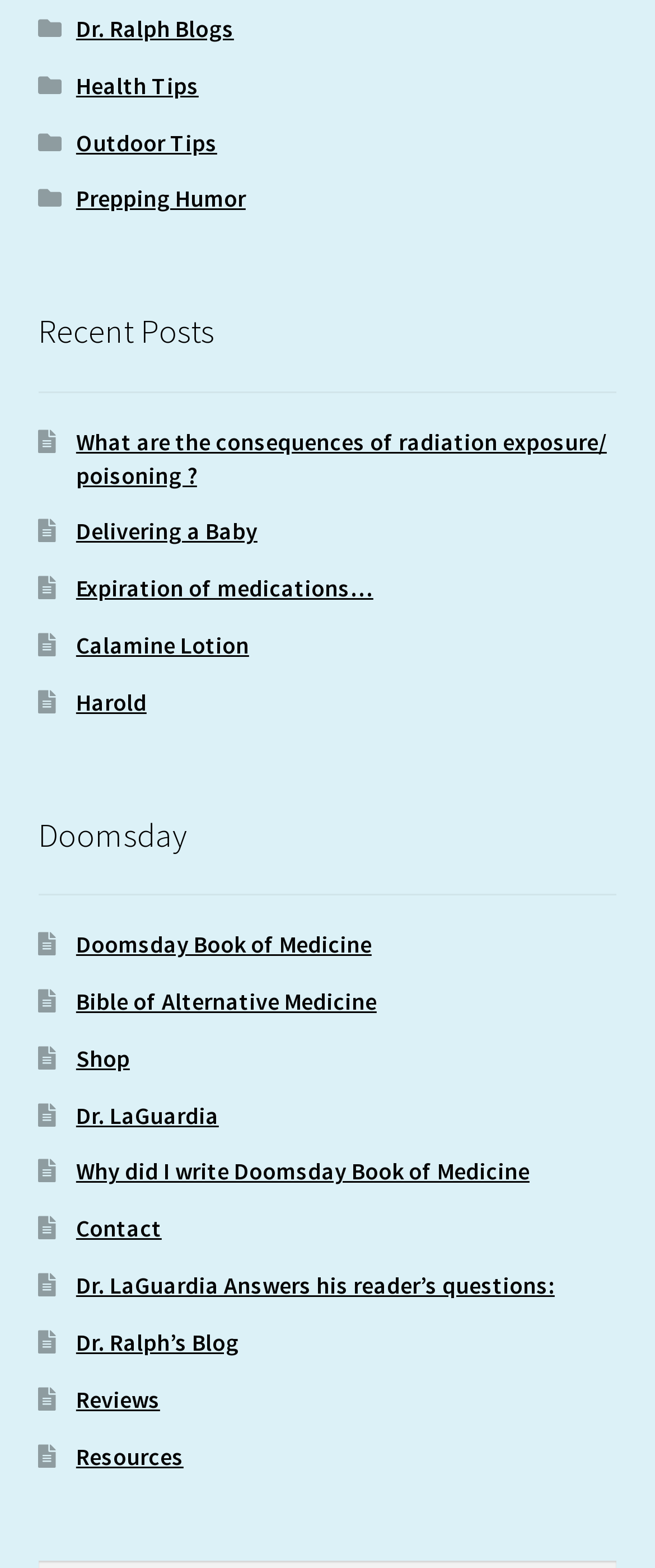Please identify the bounding box coordinates of the element's region that should be clicked to execute the following instruction: "contact Dr. LaGuardia". The bounding box coordinates must be four float numbers between 0 and 1, i.e., [left, top, right, bottom].

[0.116, 0.774, 0.247, 0.793]